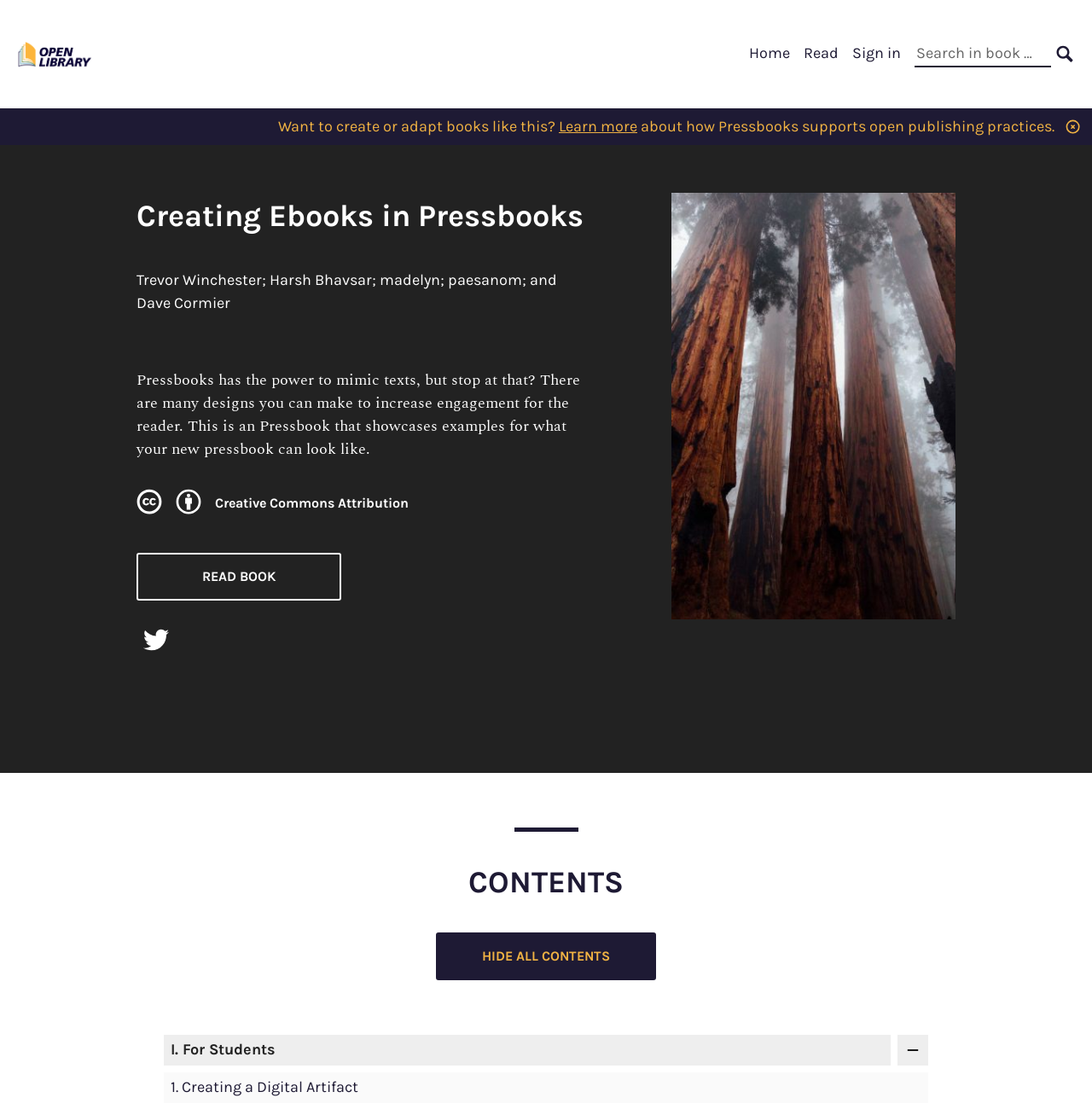Please determine the heading text of this webpage.

Book Title:
Creating Ebooks in Pressbooks